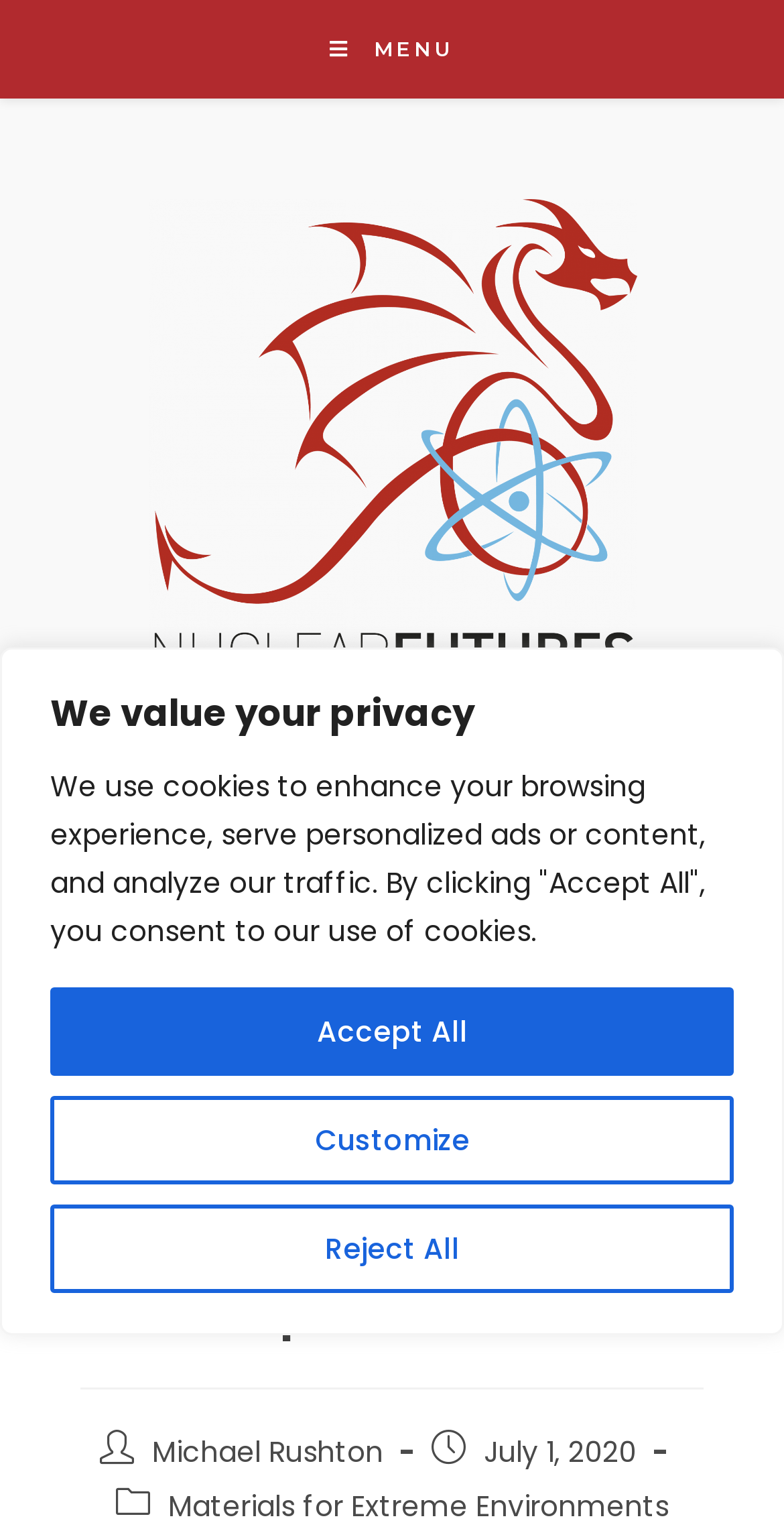Please specify the bounding box coordinates of the clickable region to carry out the following instruction: "Click the Mobile Menu link". The coordinates should be four float numbers between 0 and 1, in the format [left, top, right, bottom].

[0.421, 0.0, 0.579, 0.064]